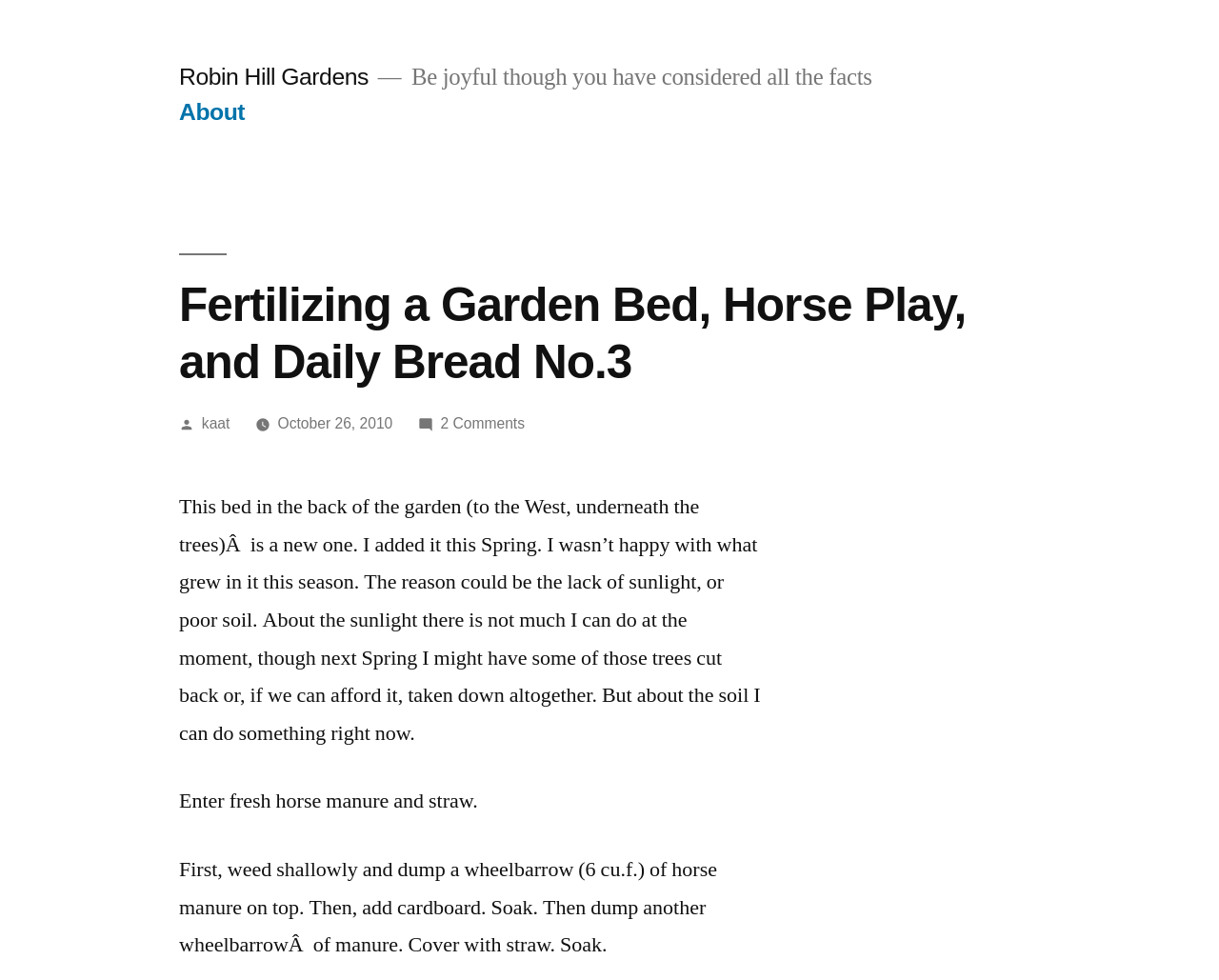Who is the author of this post?
From the details in the image, provide a complete and detailed answer to the question.

The author's name is mentioned in the link that says 'Posted by kaat'. This suggests that kaat is the author of this blog post.